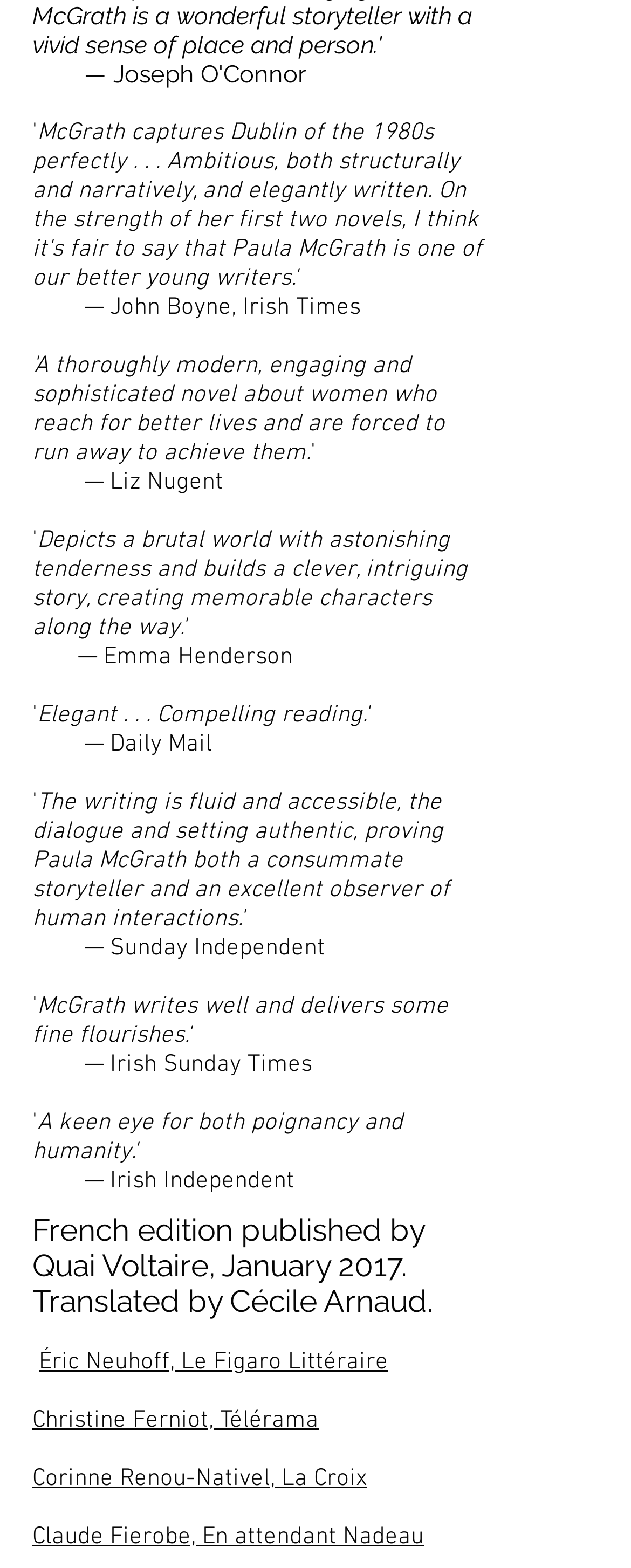Specify the bounding box coordinates of the element's region that should be clicked to achieve the following instruction: "Check out Claude Fierobe's review in En attendant Nadeau". The bounding box coordinates consist of four float numbers between 0 and 1, in the format [left, top, right, bottom].

[0.051, 0.971, 0.672, 0.989]